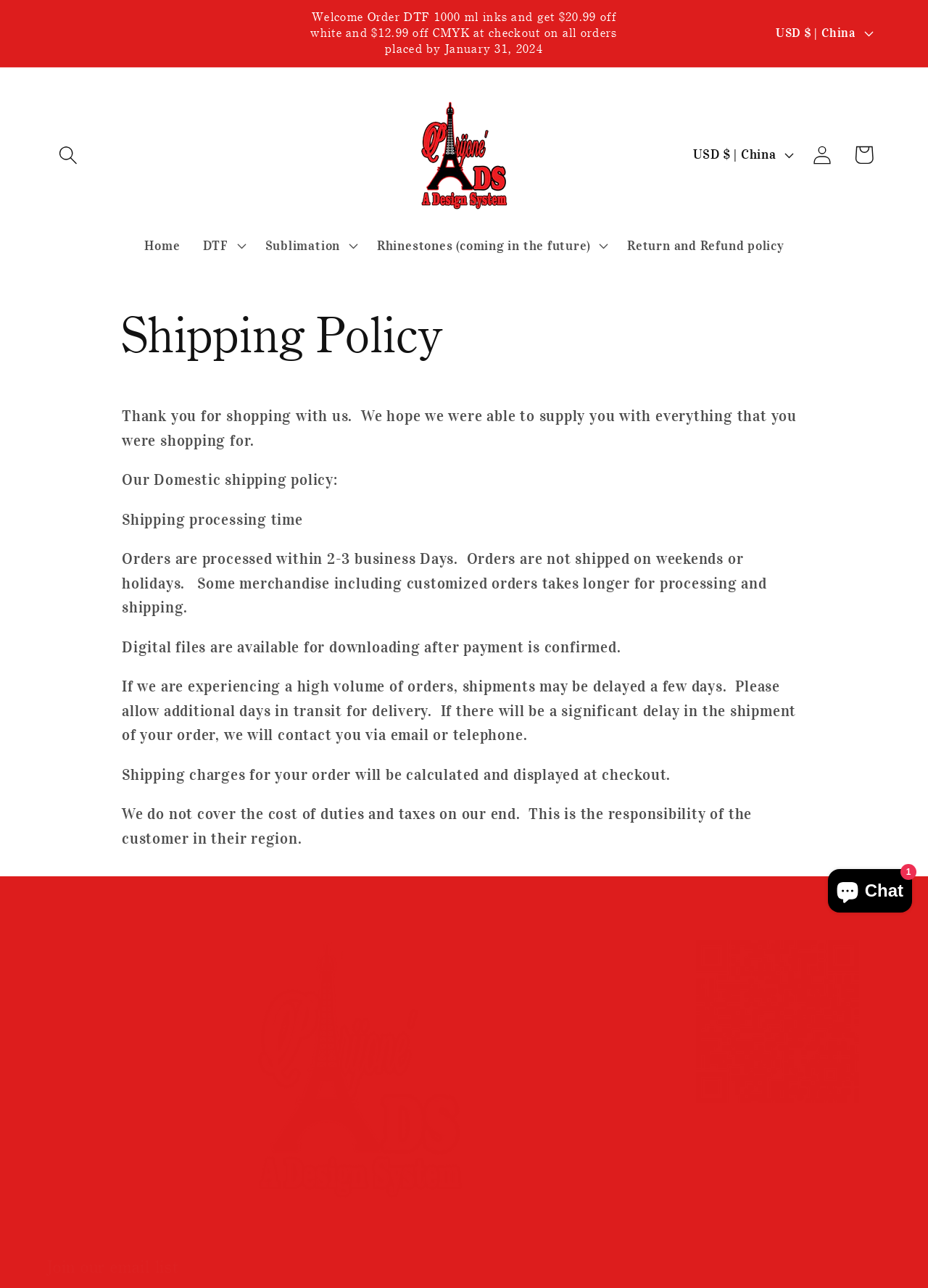What is the purpose of the 'Search' button?
Please respond to the question thoroughly and include all relevant details.

I found the answer by looking at the button with the text 'Search' which is located in the top navigation bar. The presence of this button suggests that it is used to search for something on the website.